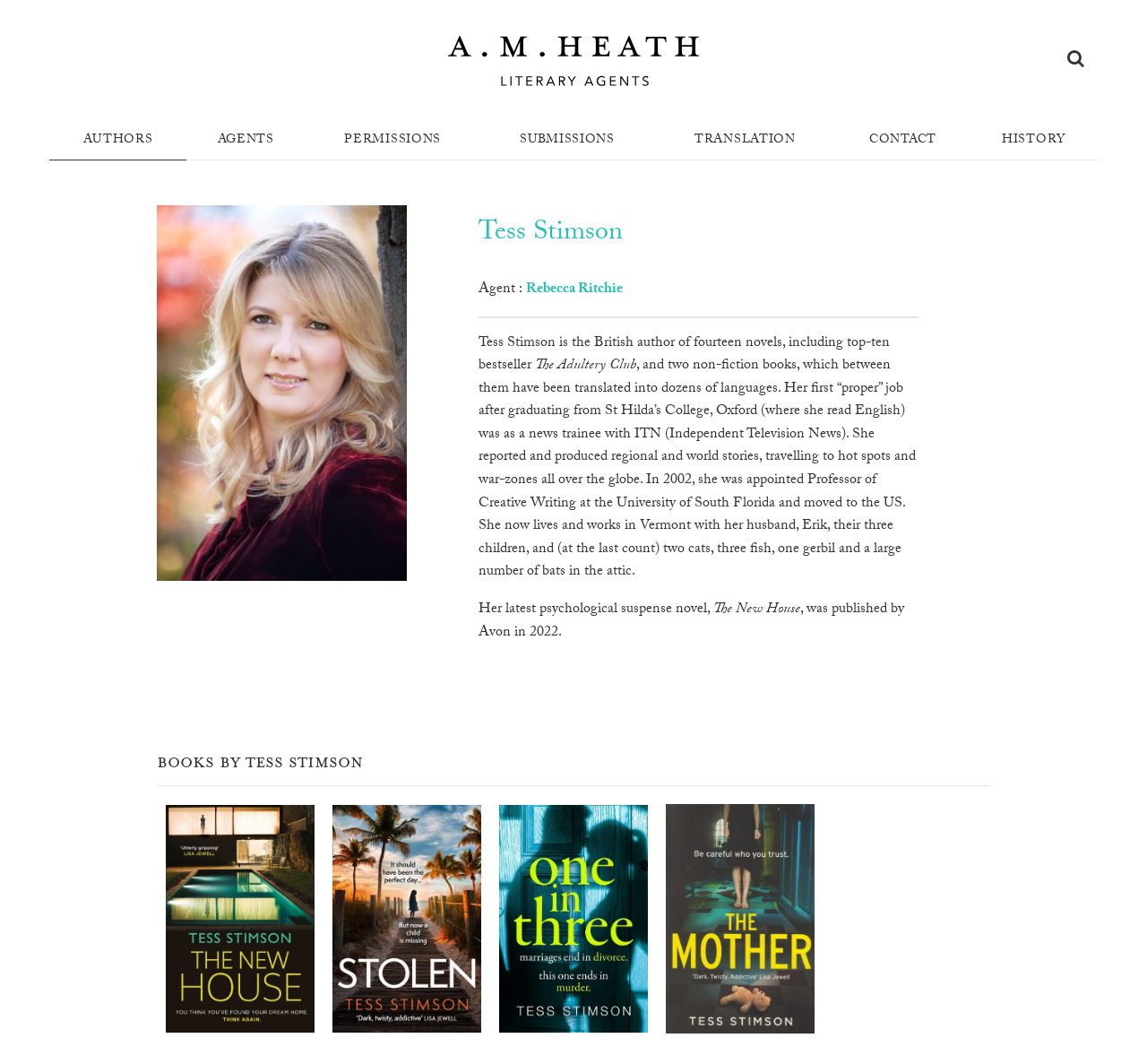How many navigation links are there?
Carefully examine the image and provide a detailed answer to the question.

The number of navigation links can be determined by counting the link elements located at the top of the webpage. There are seven such link elements, indicating that there are seven navigation links.